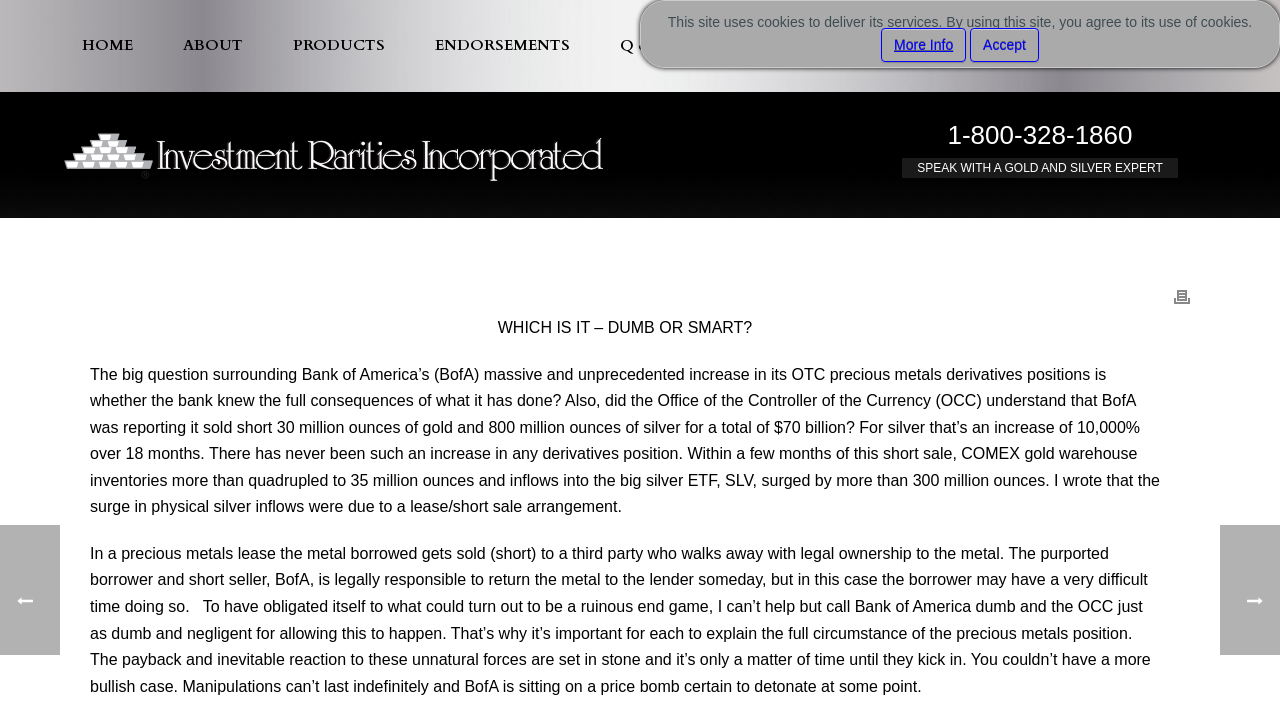Give a short answer to this question using one word or a phrase:
What is the company name of this website?

Investment Rarities Incorporated